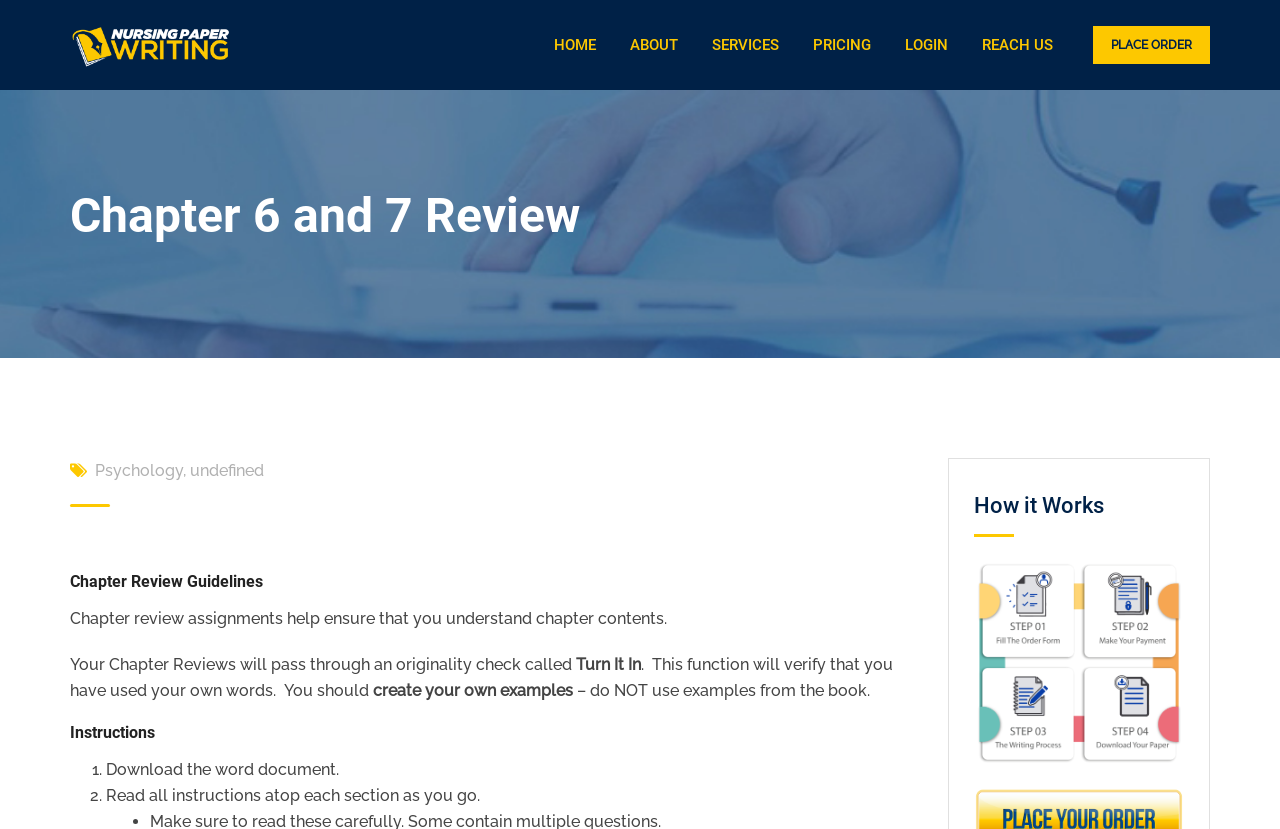Locate the bounding box of the UI element based on this description: "Pricing". Provide four float numbers between 0 and 1 as [left, top, right, bottom].

[0.623, 0.0, 0.692, 0.109]